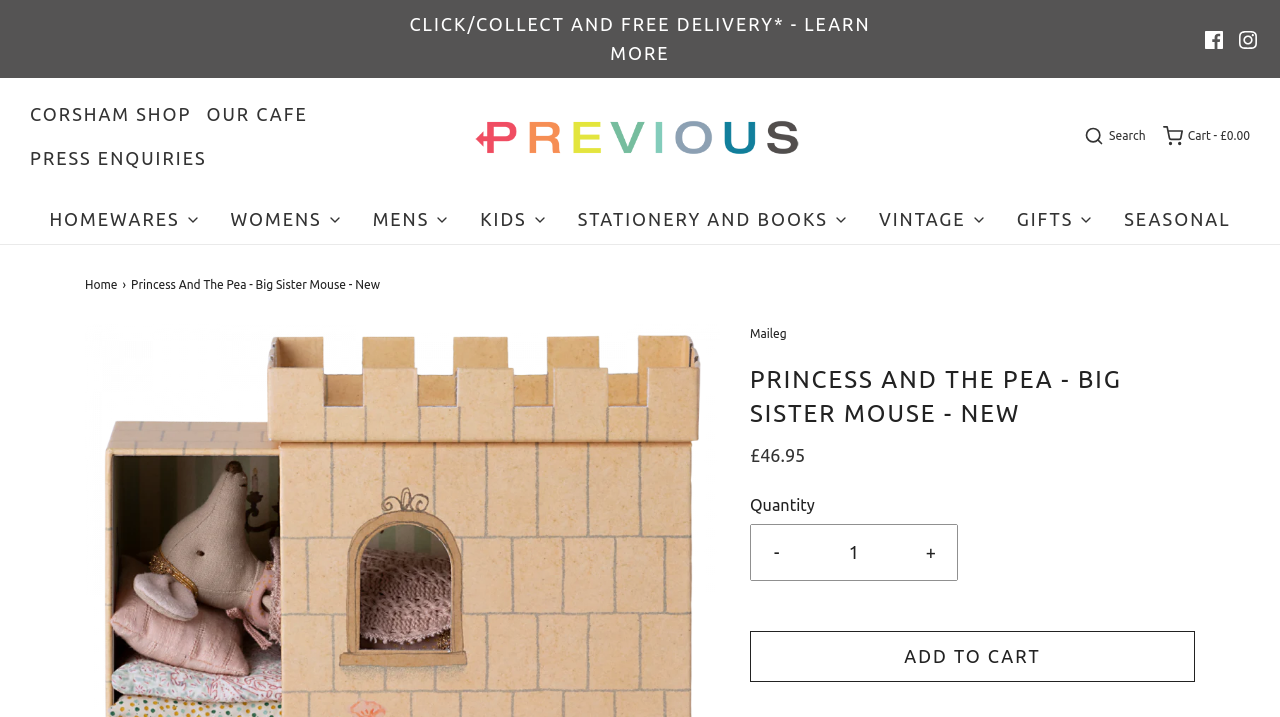Pinpoint the bounding box coordinates of the clickable area needed to execute the instruction: "Explore the 'Landscaping with Hawthorn Trees' section". The coordinates should be specified as four float numbers between 0 and 1, i.e., [left, top, right, bottom].

None